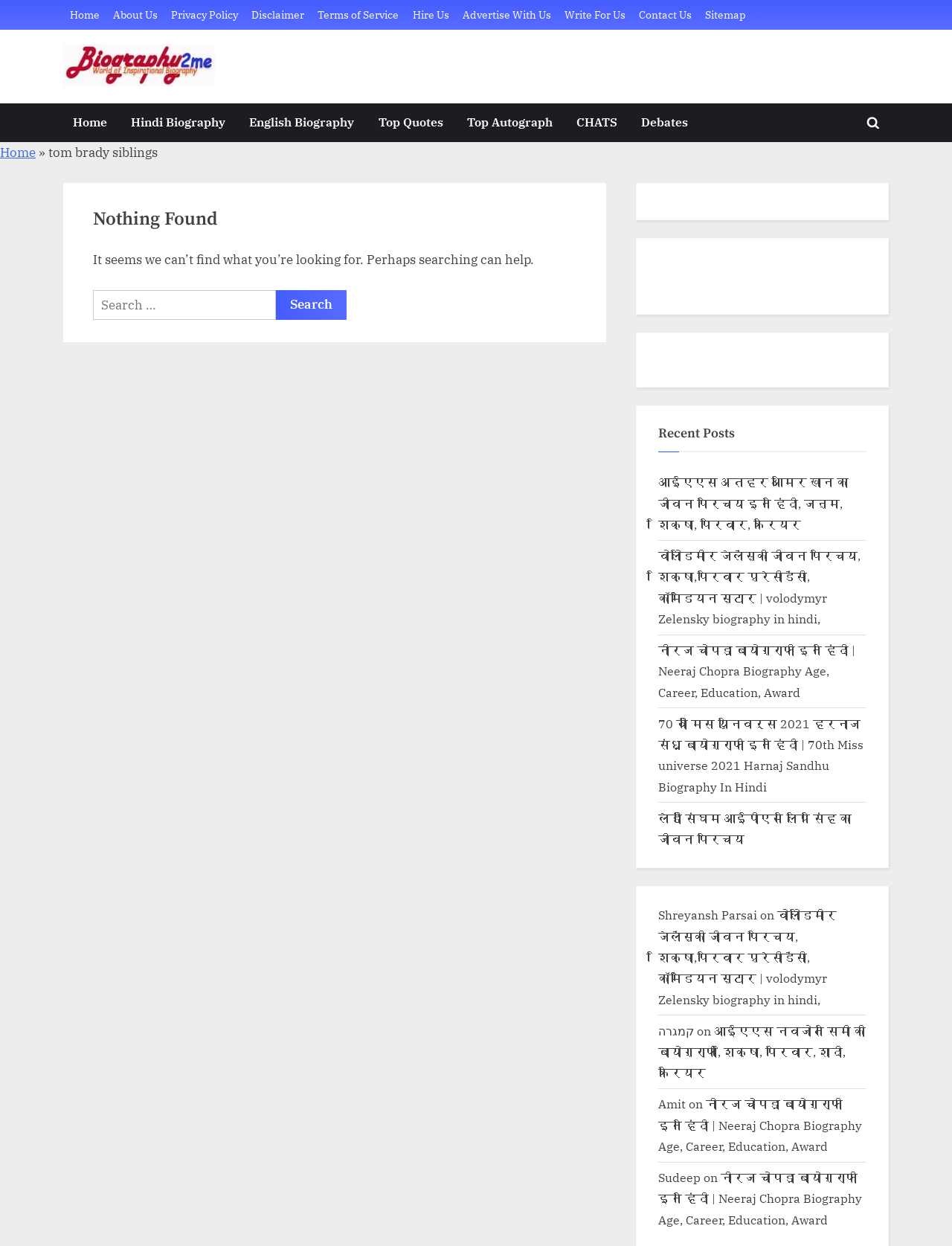Locate the bounding box coordinates of the clickable region necessary to complete the following instruction: "Click on the 'Home' link". Provide the coordinates in the format of four float numbers between 0 and 1, i.e., [left, top, right, bottom].

[0.073, 0.006, 0.104, 0.019]